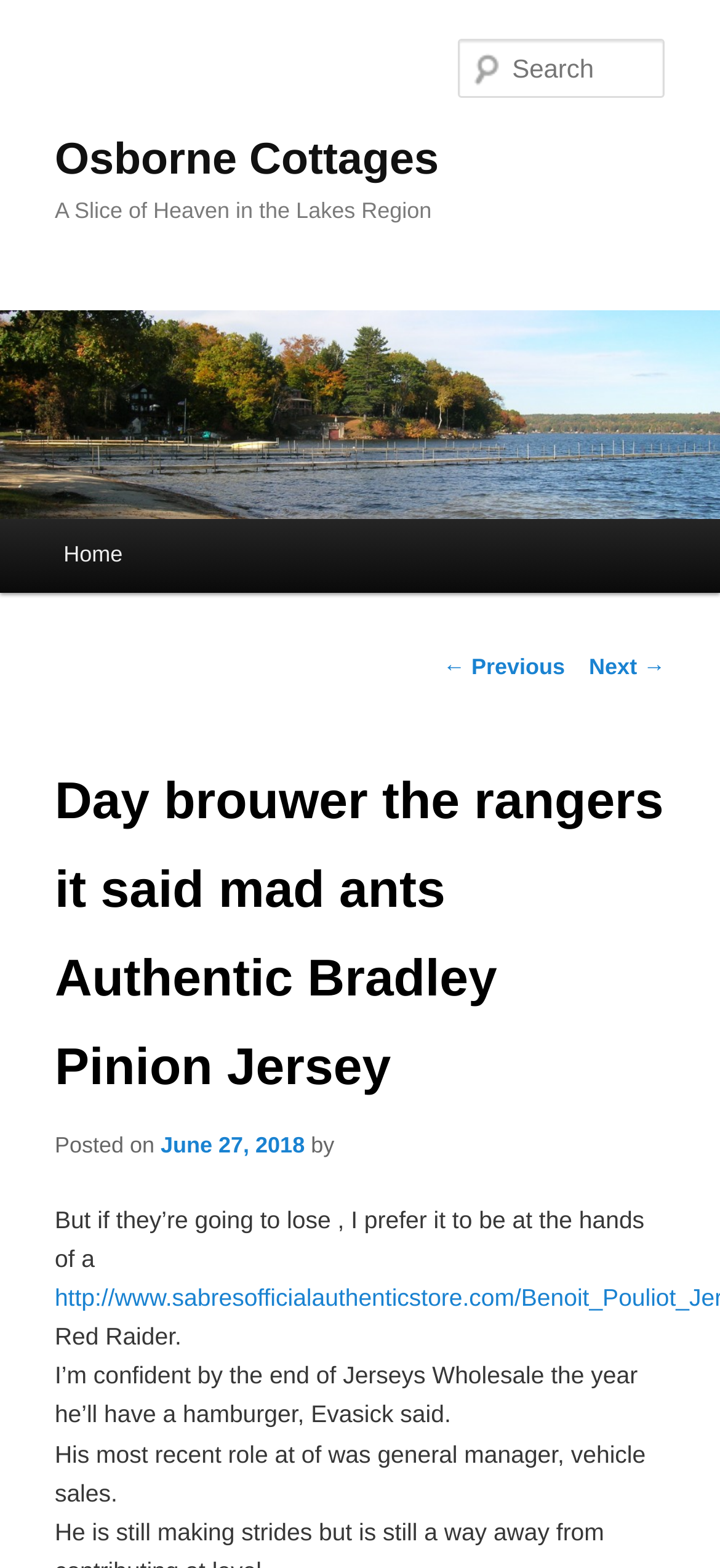Please answer the following question using a single word or phrase: 
What is the role mentioned in the article?

general manager, vehicle sales